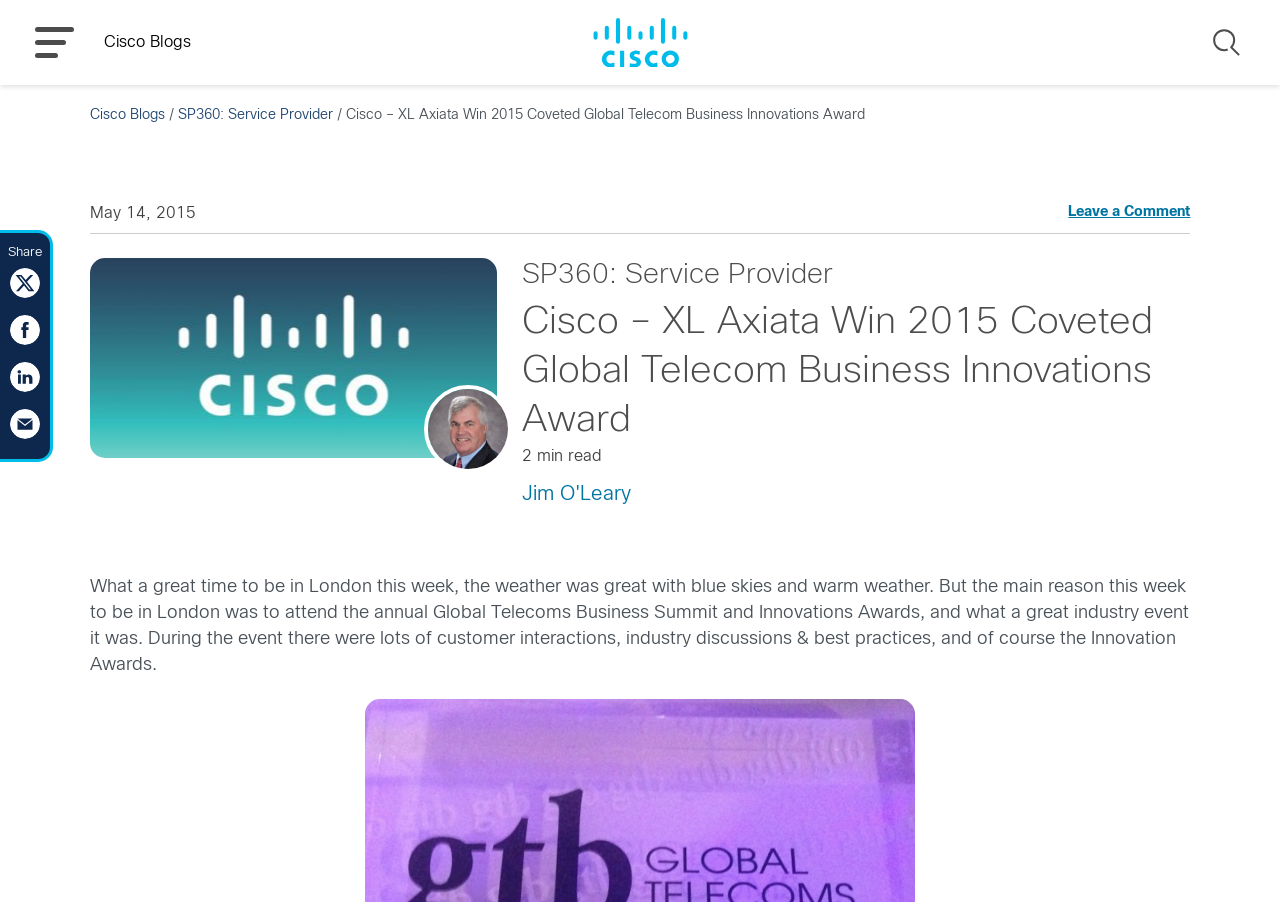Offer a comprehensive description of the webpage’s content and structure.

The webpage appears to be a blog post from Cisco Blogs, with a title "Cisco – XL Axiata Win 2015 Coveted Global Telecom Business Innovations Award". At the top left, there is a link to "Cisco Blogs" accompanied by an image with the same name. Next to it, a "MENU" button is located. On the top right, a "Search" button is positioned, accompanied by an image.

Below the top section, there is a horizontal separator. The main content of the blog post is divided into two sections. On the left, there is a section with a heading "SP360: Service Provider" and an image of an avatar. On the right, the blog post title is repeated, followed by the date "May 14, 2015", and a link to "Leave a Comment".

The main article begins below, with a brief summary "What a great time to be in London this week..." and continues with a longer text describing the Global Telecoms Business Summit and Innovations Awards. At the bottom, there are social media sharing links and images, including "share on twitter", "share on facebook", and "share on linkedin".